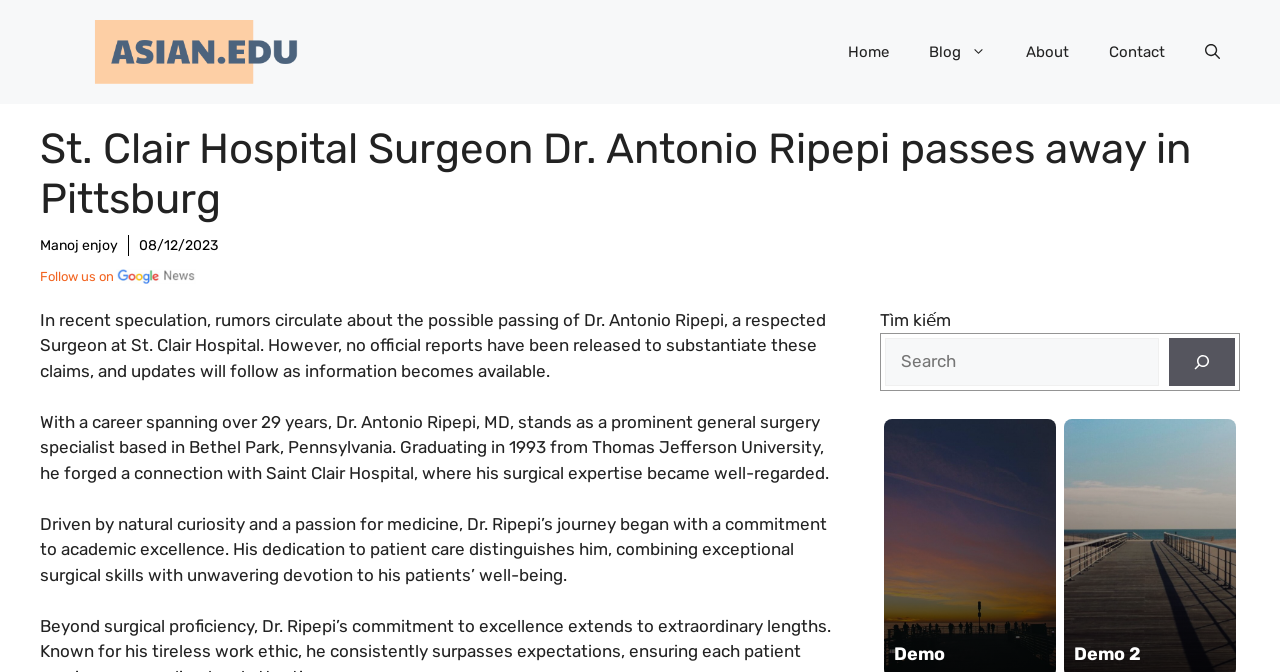Please extract and provide the main headline of the webpage.

St. Clair Hospital Surgeon Dr. Antonio Ripepi passes away in Pittsburg